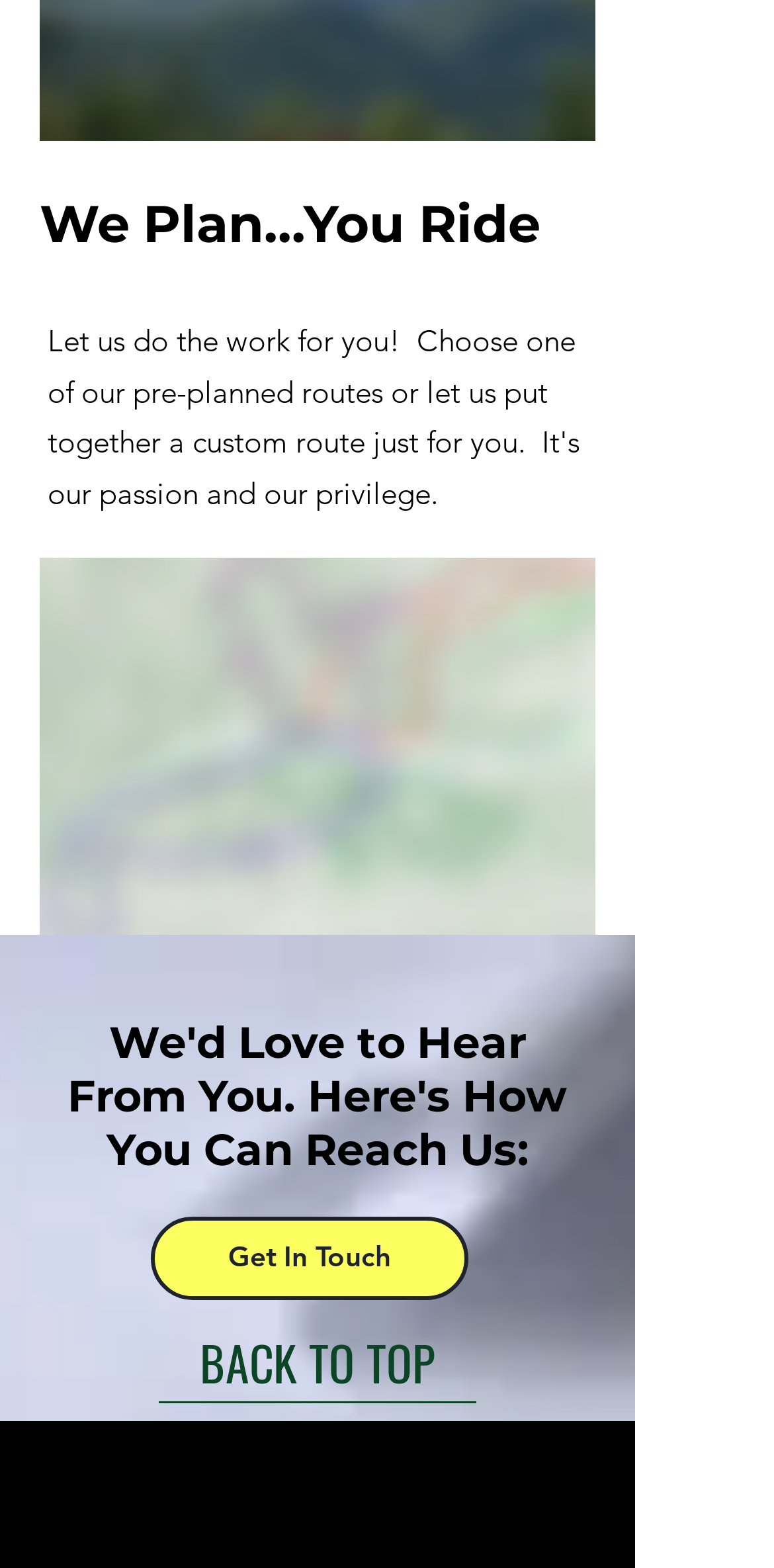Using the information in the image, give a comprehensive answer to the question: 
What is the main theme of the webpage?

The main theme of the webpage appears to be ride planning, as indicated by the heading 'We Plan...You Ride' and the presence of an image with a wave, suggesting a transportation or travel-related service.